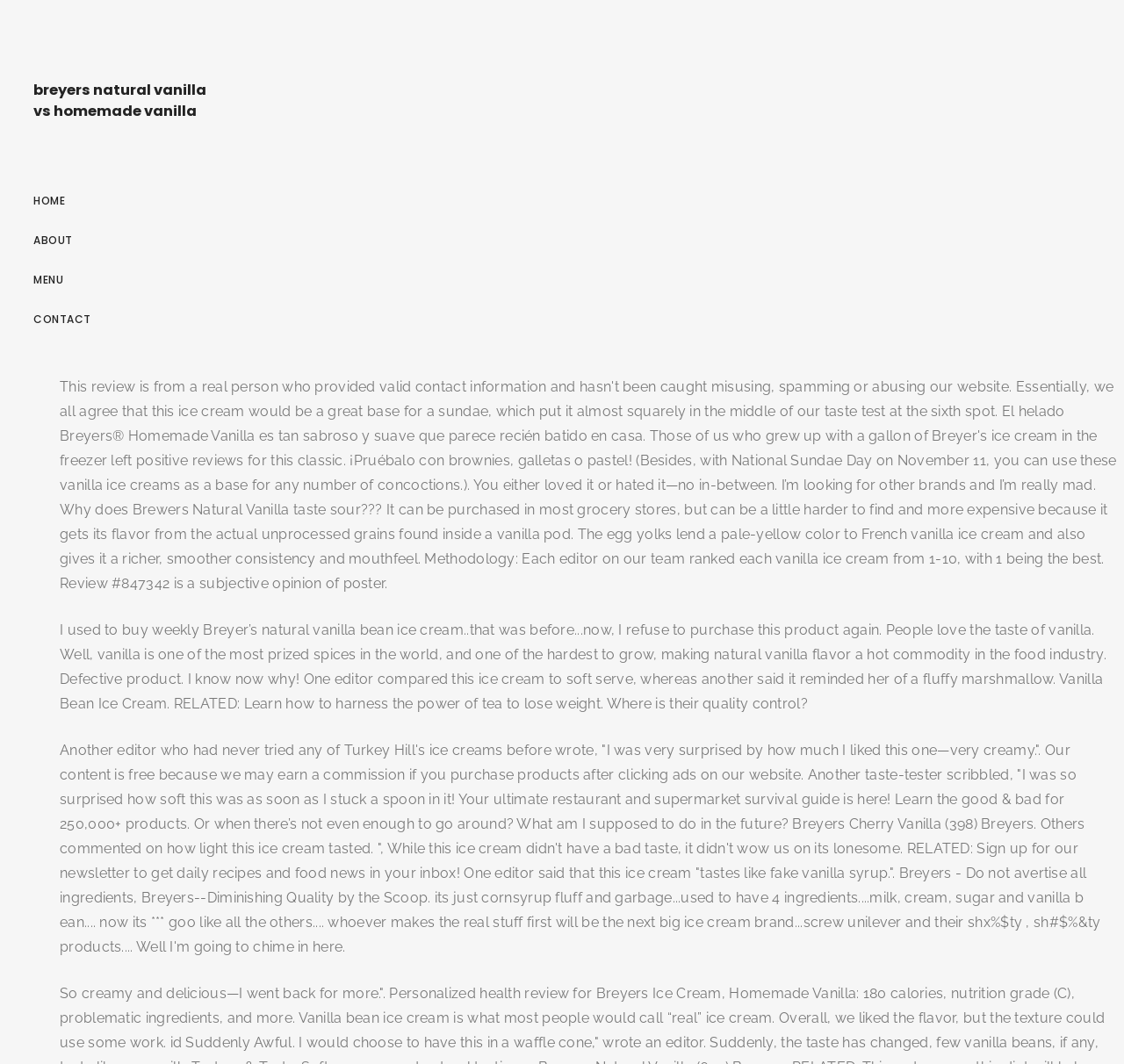Please answer the following question using a single word or phrase: 
How many links are present in the top navigation menu?

4